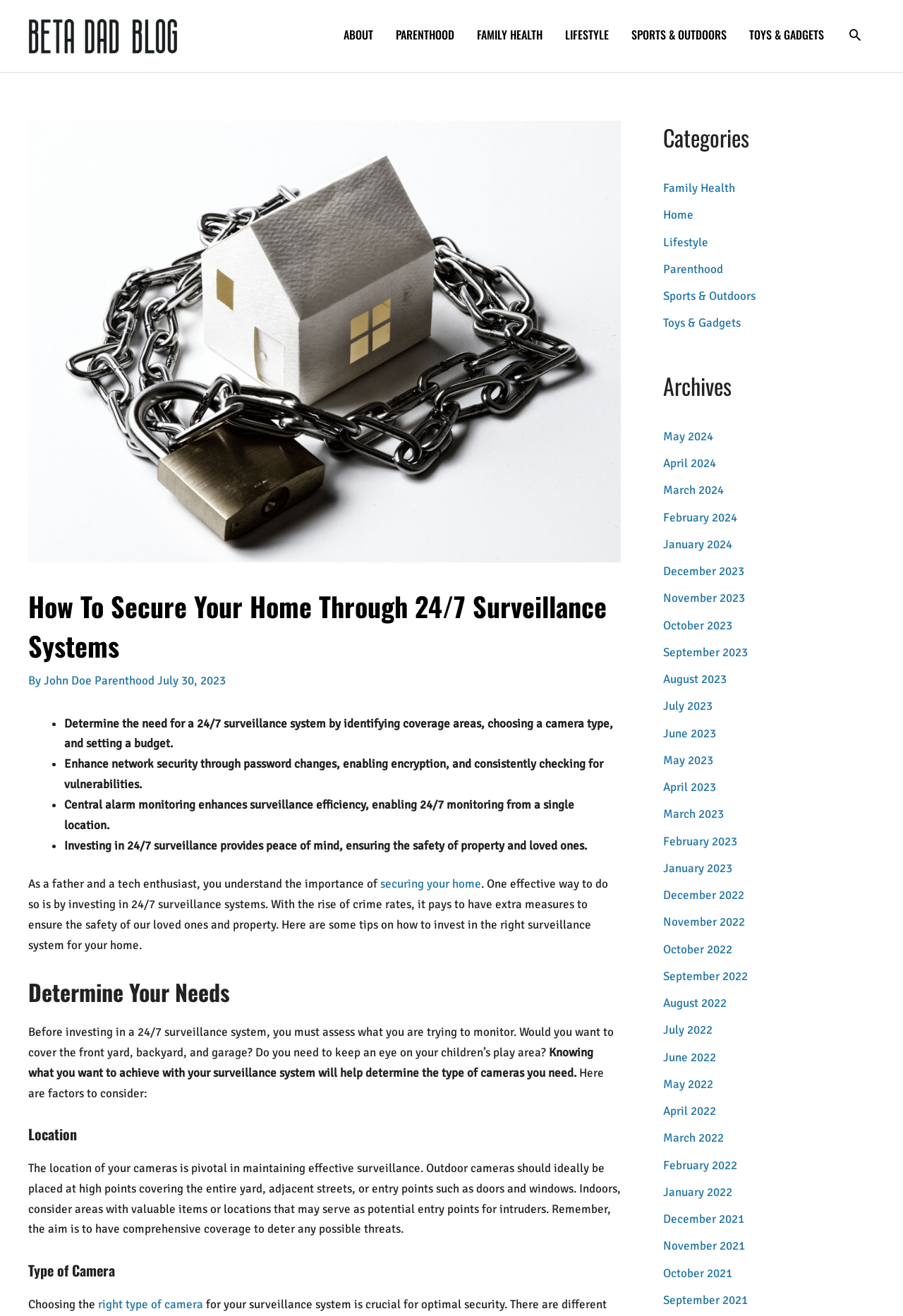By analyzing the image, answer the following question with a detailed response: What is the purpose of central alarm monitoring?

According to the article, central alarm monitoring enhances surveillance efficiency, enabling 24/7 monitoring from a single location. This information can be found in the bullet point 'Central alarm monitoring enhances surveillance efficiency, enabling 24/7 monitoring from a single location.' under the main heading.